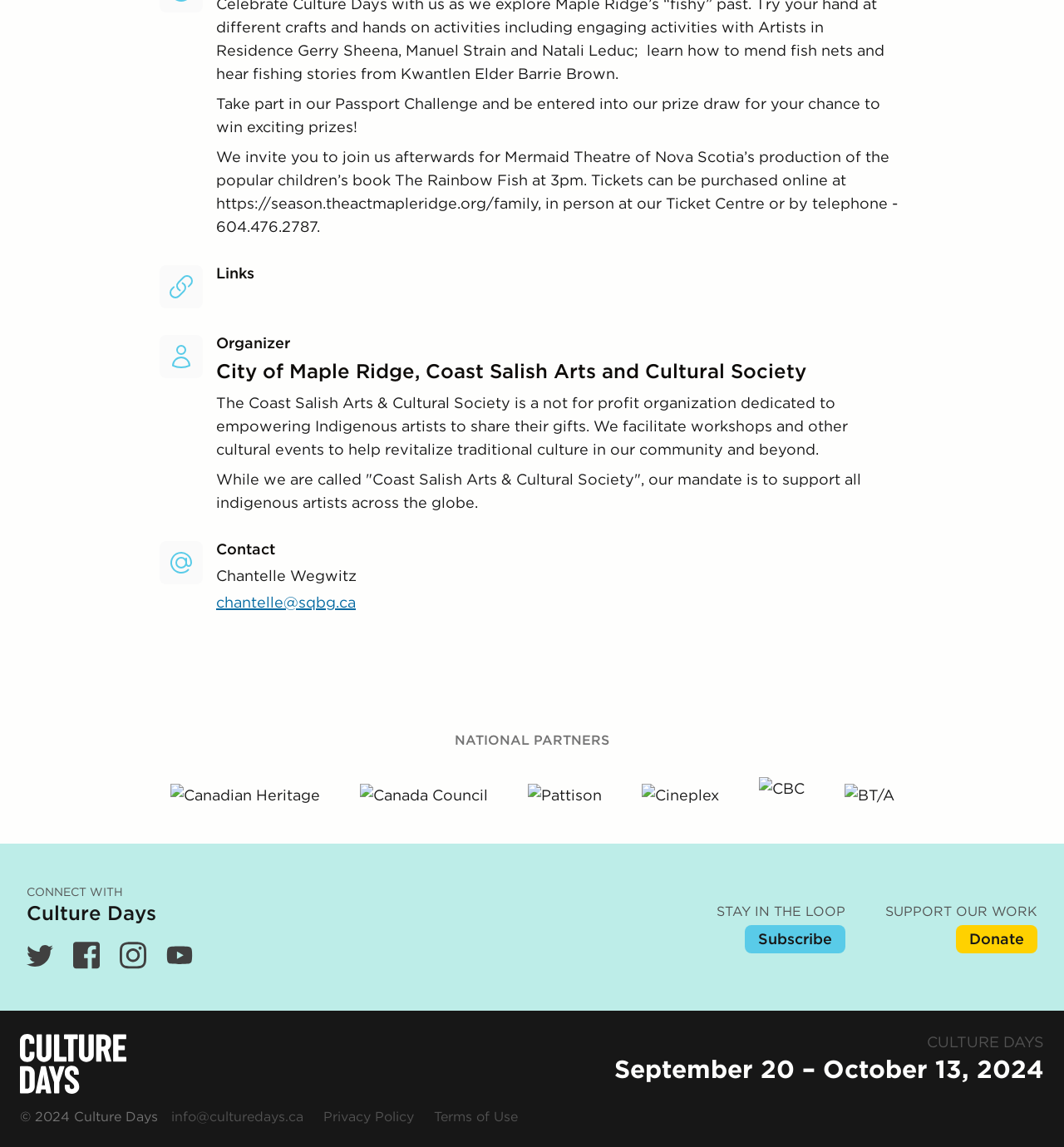Find the bounding box coordinates of the clickable area required to complete the following action: "Donate to support the work".

[0.898, 0.806, 0.975, 0.831]